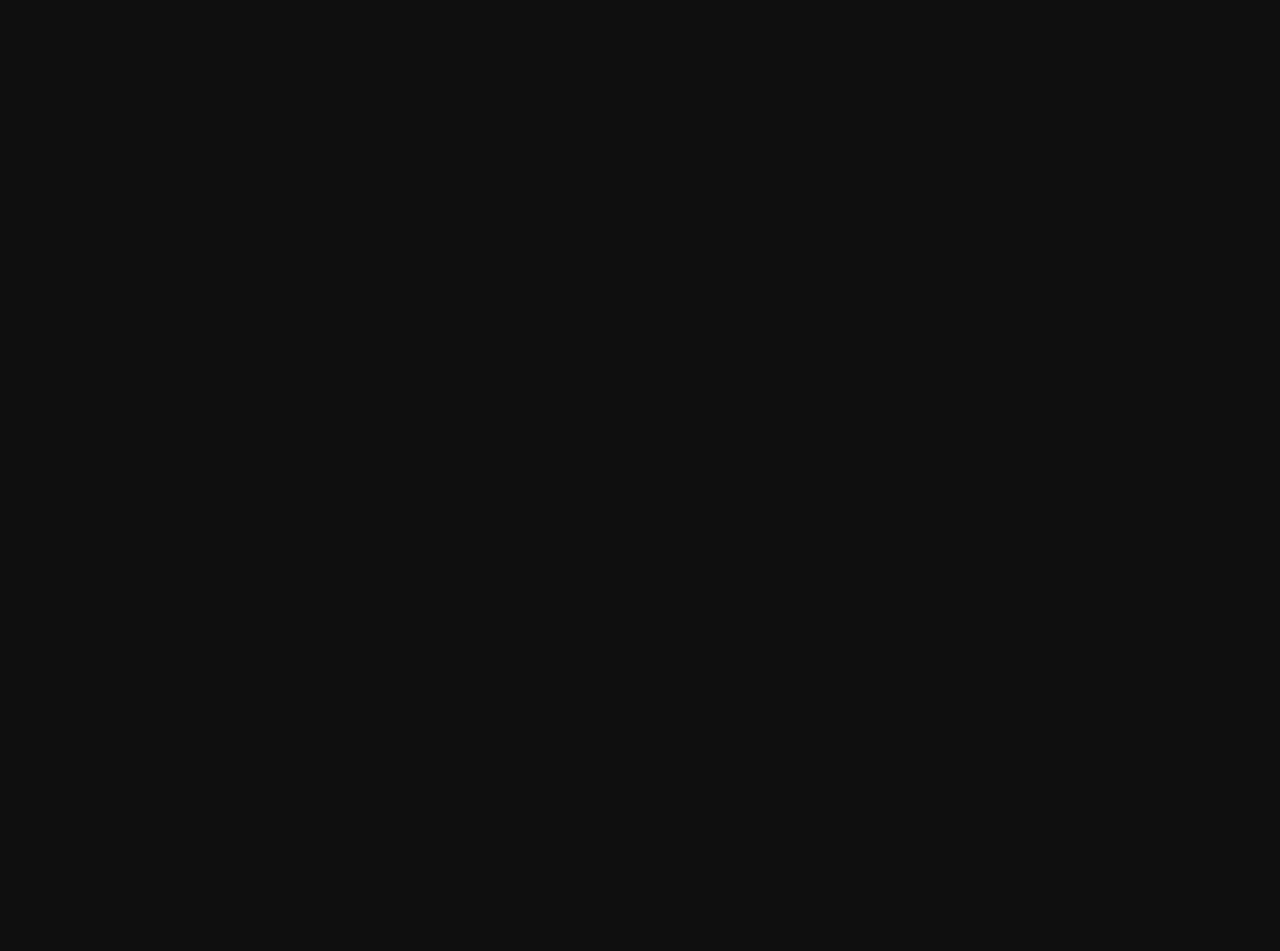Provide the bounding box coordinates of the HTML element this sentence describes: "← Older Posts".

[0.039, 0.13, 0.128, 0.157]